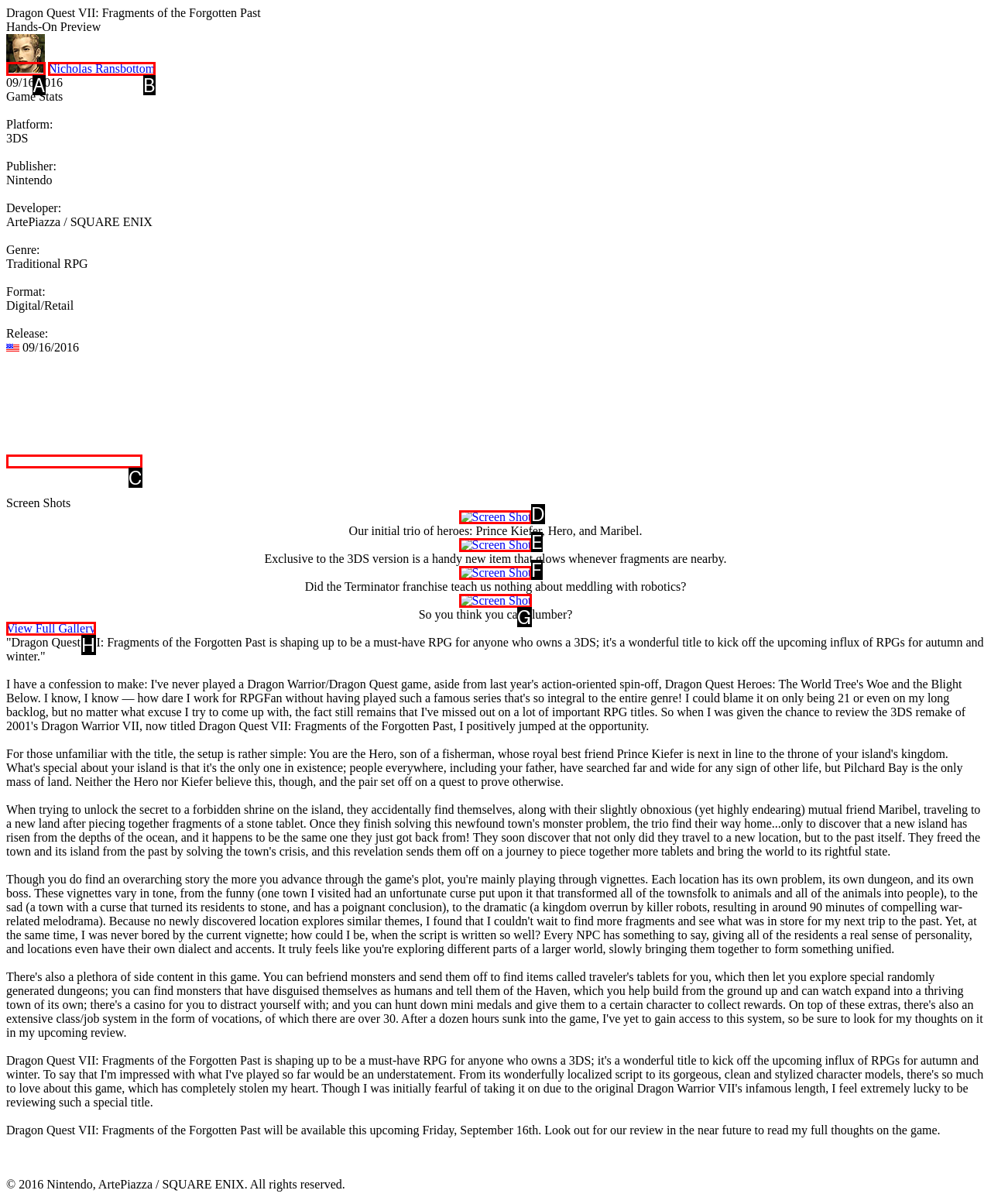Decide which letter you need to select to fulfill the task: View the screen shot
Answer with the letter that matches the correct option directly.

D